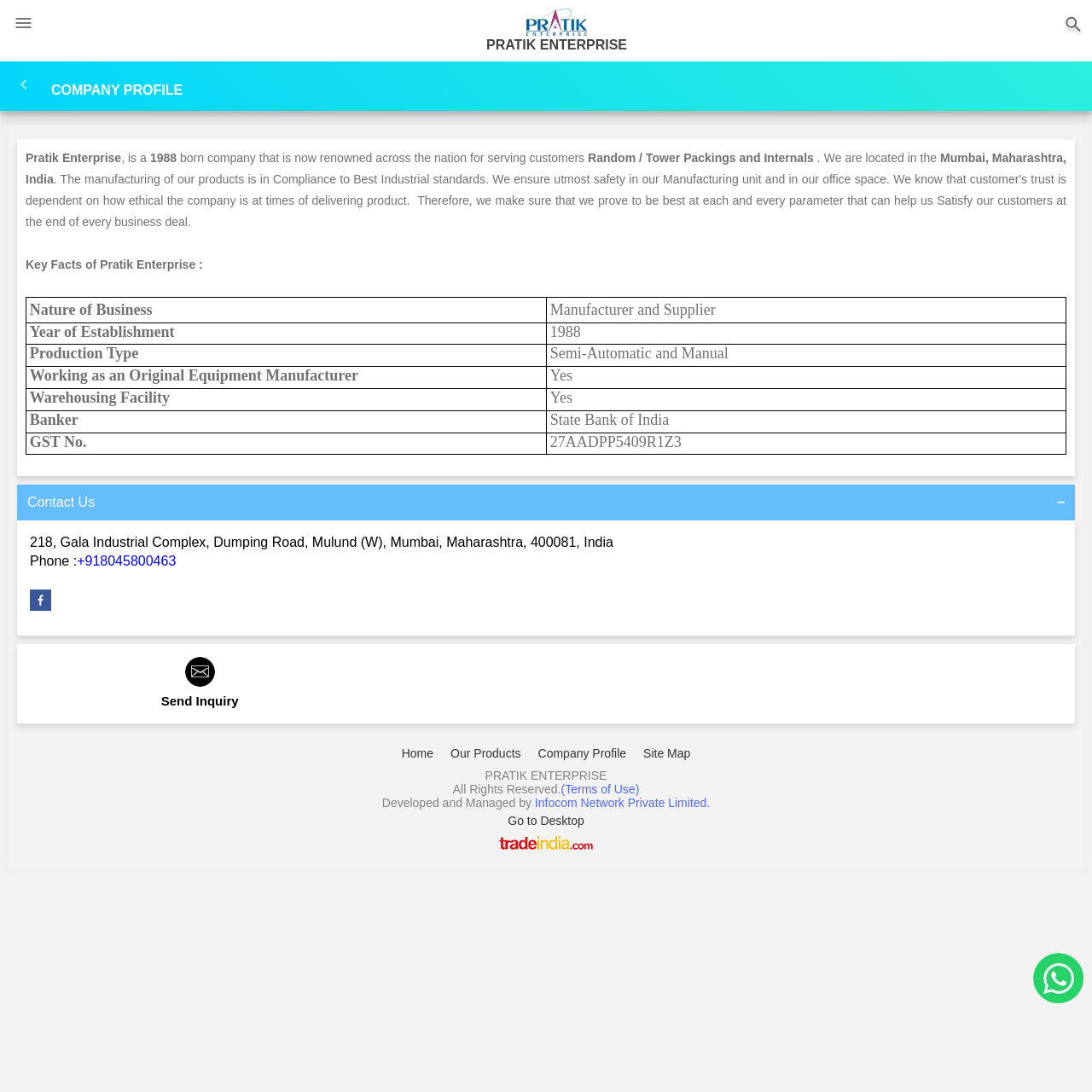Please determine the bounding box coordinates for the element that should be clicked to follow these instructions: "Send an inquiry".

[0.027, 0.618, 0.339, 0.651]